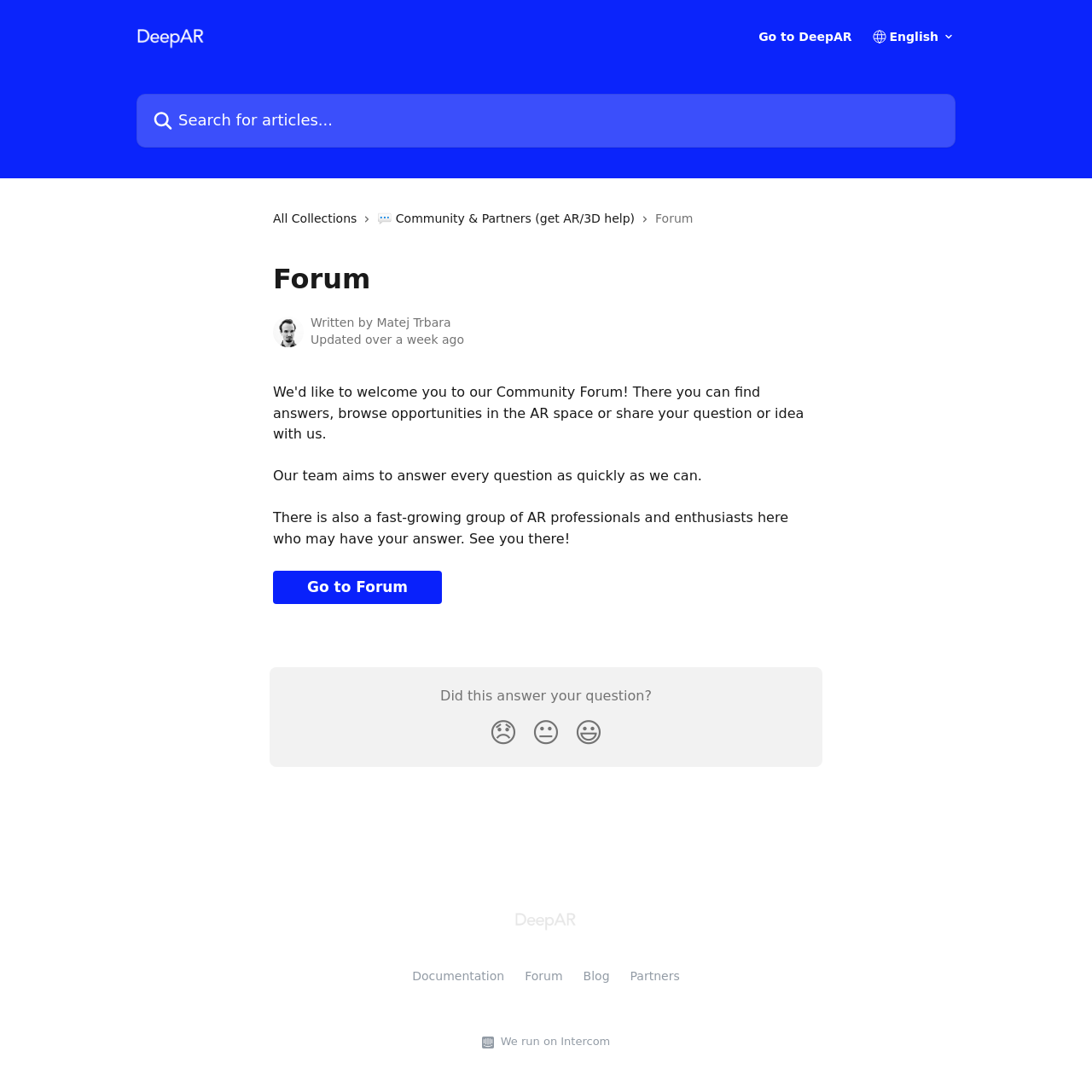Given the description name="q" placeholder="Search for articles...", predict the bounding box coordinates of the UI element. Ensure the coordinates are in the format (top-left x, top-left y, bottom-right x, bottom-right y) and all values are between 0 and 1.

[0.125, 0.086, 0.875, 0.135]